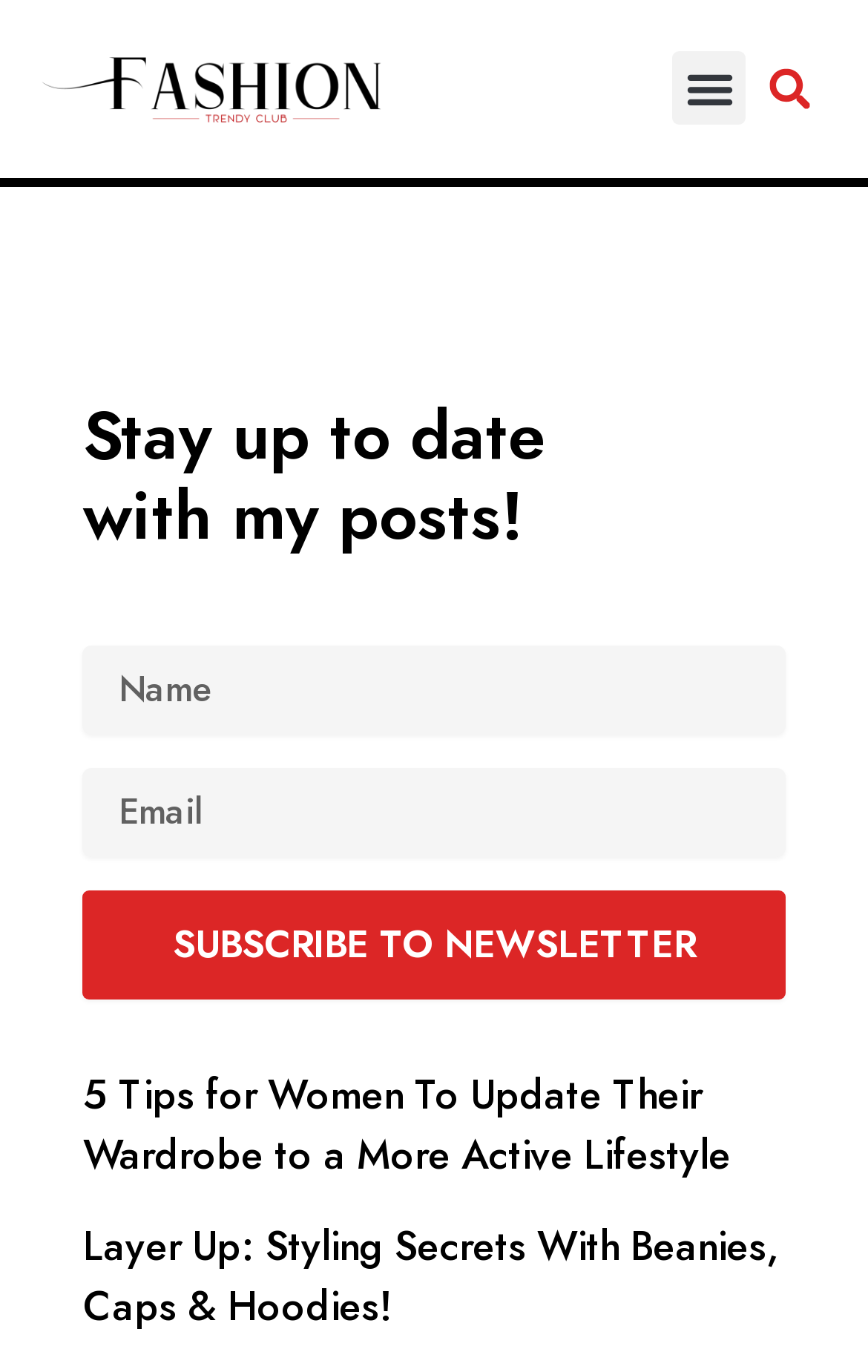Please give a one-word or short phrase response to the following question: 
What is the purpose of the button 'SUBSCRIBE TO NEWSLETTER'?

To subscribe to newsletter